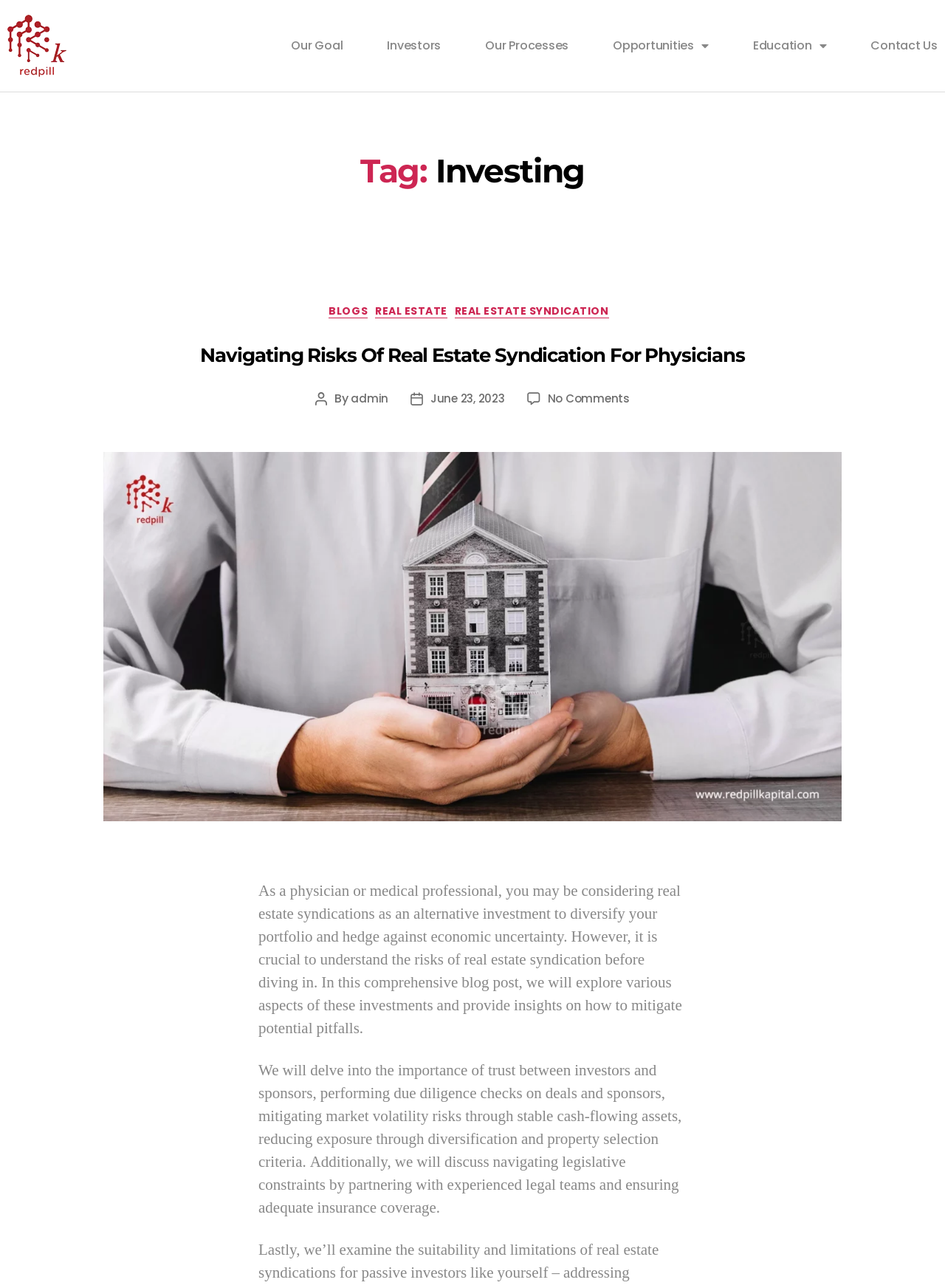Given the webpage screenshot and the description, determine the bounding box coordinates (top-left x, top-left y, bottom-right x, bottom-right y) that define the location of the UI element matching this description: Real Estate Syndication

[0.491, 0.24, 0.665, 0.251]